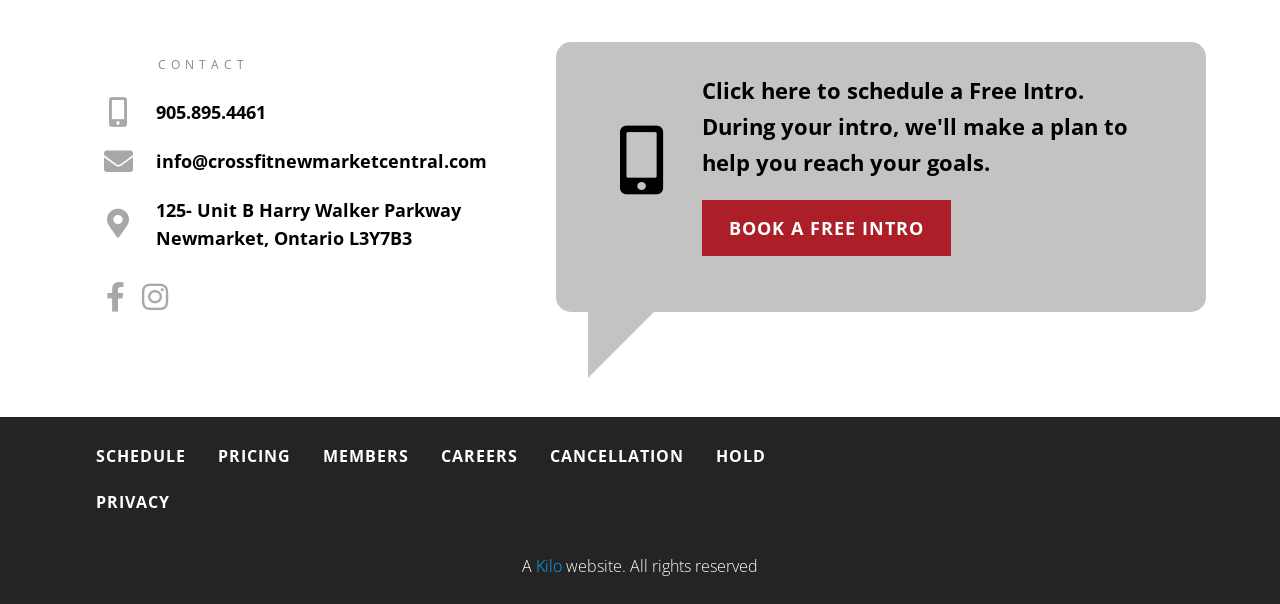What is the phone number to contact?
Based on the screenshot, respond with a single word or phrase.

905.895.4461